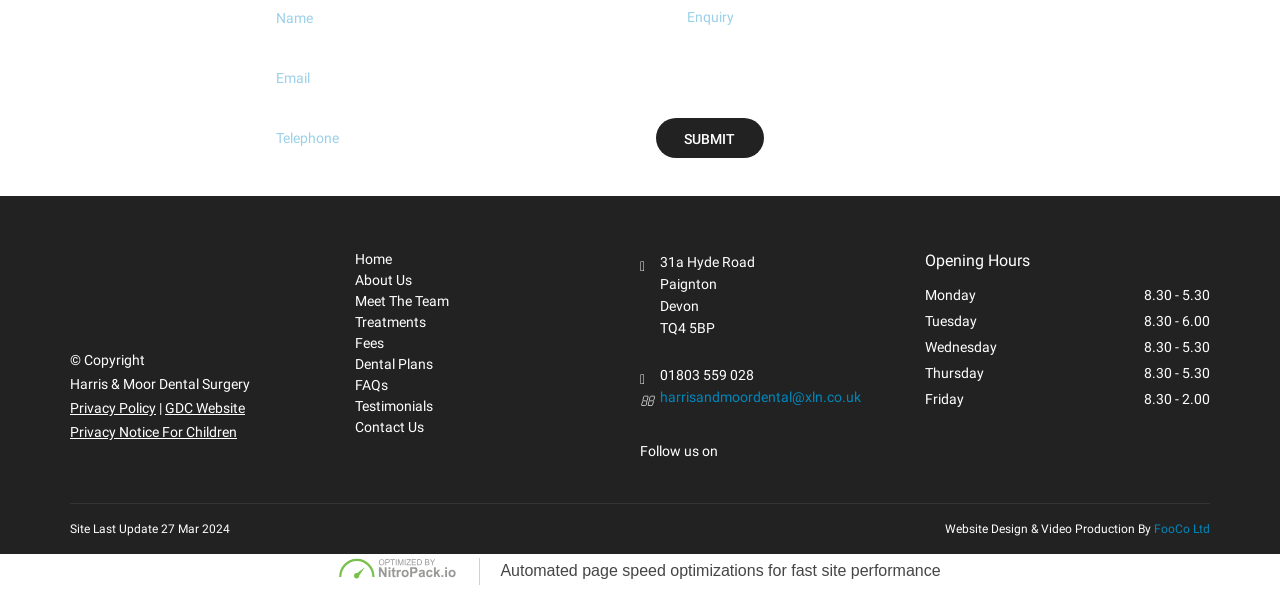Identify the bounding box coordinates of the element to click to follow this instruction: 'Enter email'. Ensure the coordinates are four float values between 0 and 1, provided as [left, top, right, bottom].

[0.191, 0.098, 0.488, 0.166]